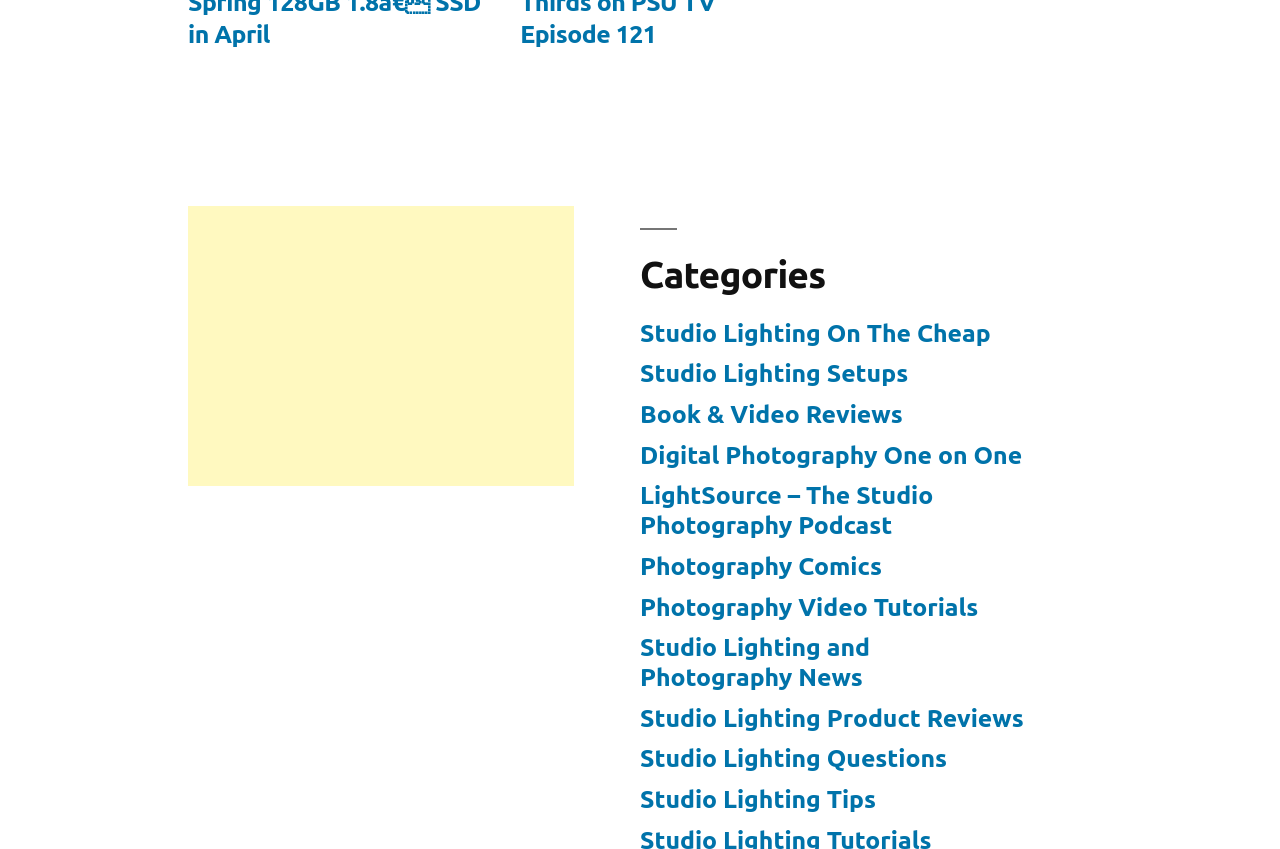Provide a brief response in the form of a single word or phrase:
What is the last link under the 'Categories' heading?

Studio Lighting Tips